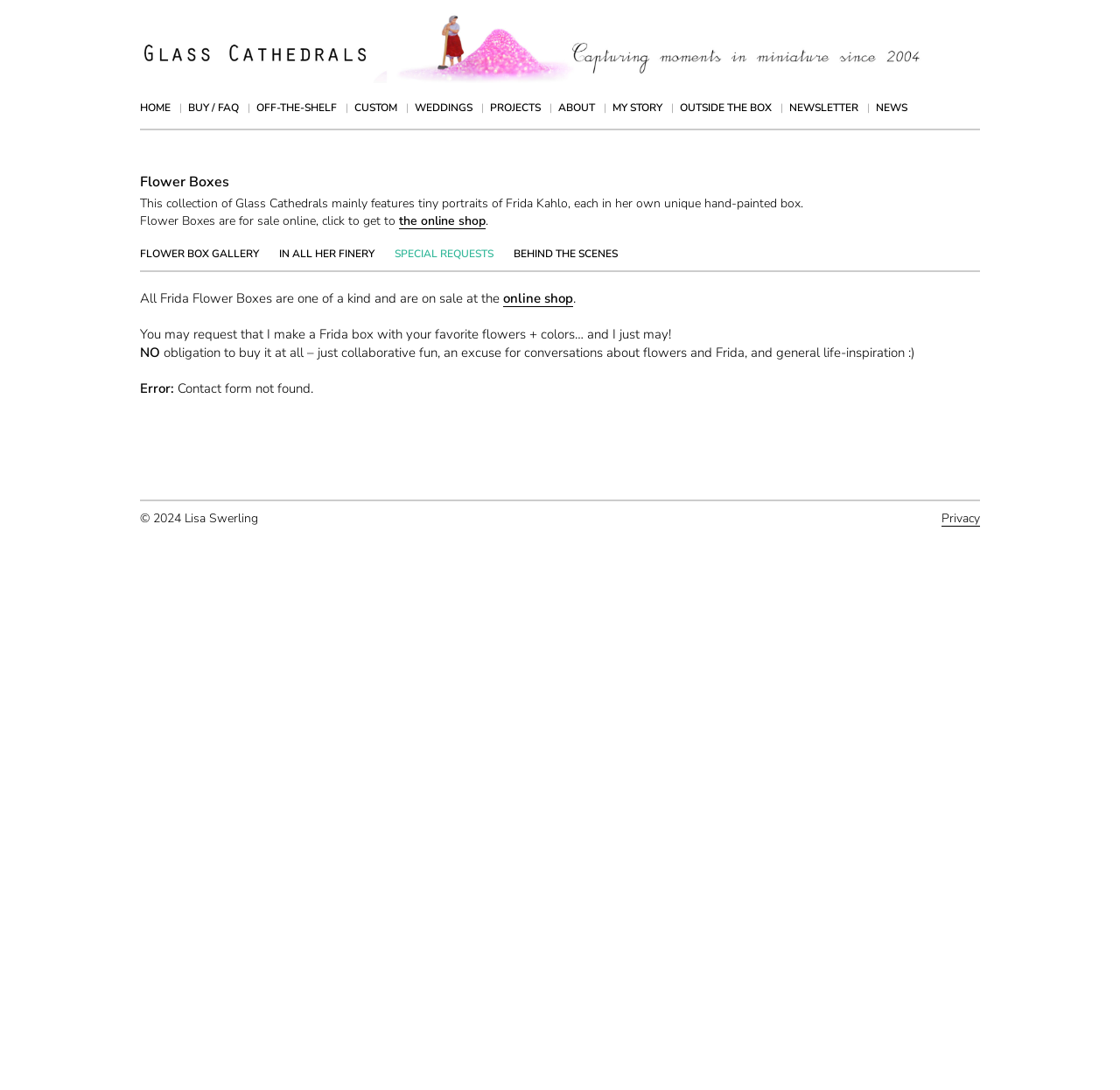How many links are there in the main navigation?
Using the information from the image, give a concise answer in one word or a short phrase.

11